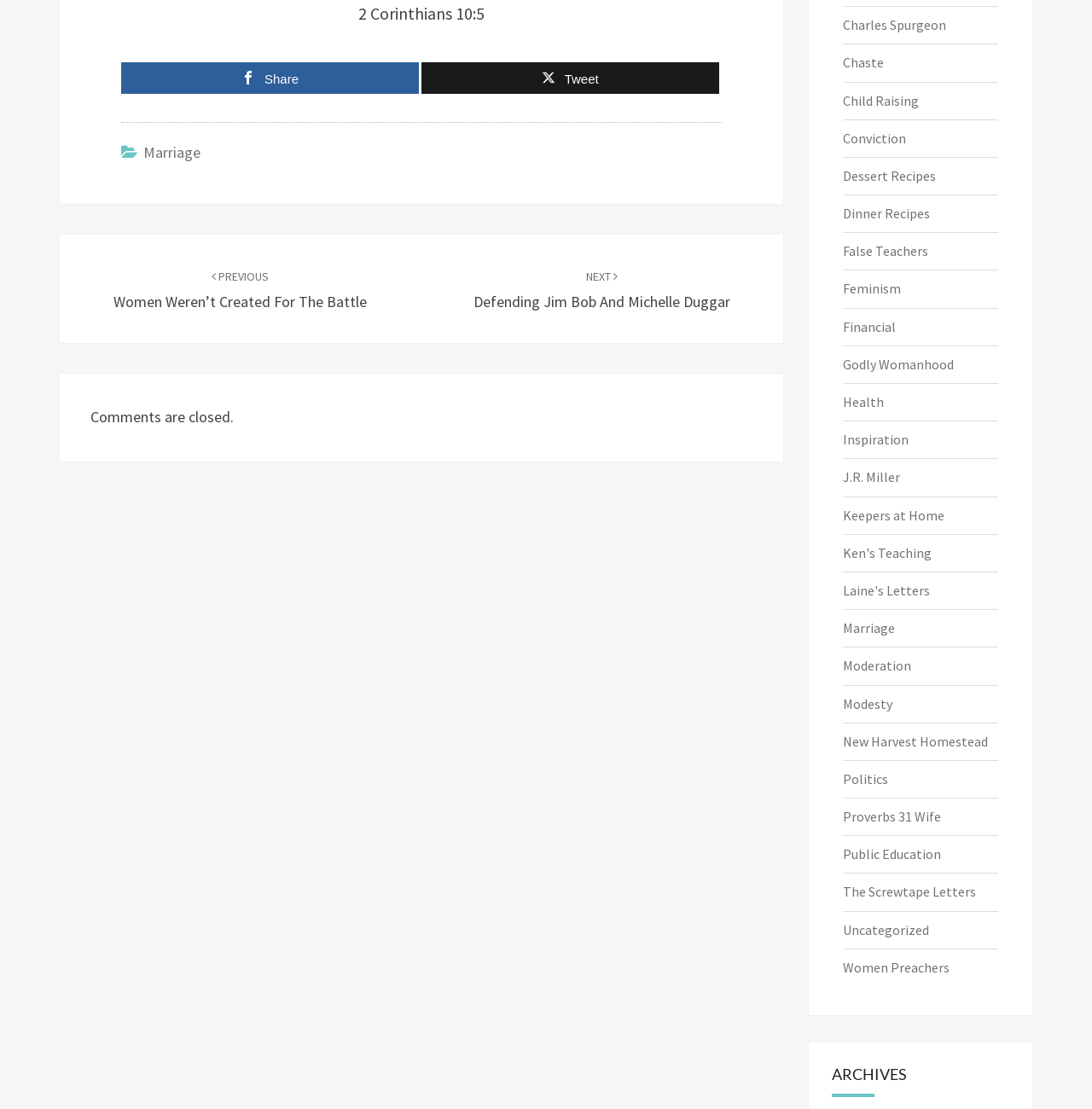Identify the bounding box for the UI element specified in this description: "Dinner Recipes". The coordinates must be four float numbers between 0 and 1, formatted as [left, top, right, bottom].

[0.771, 0.185, 0.851, 0.2]